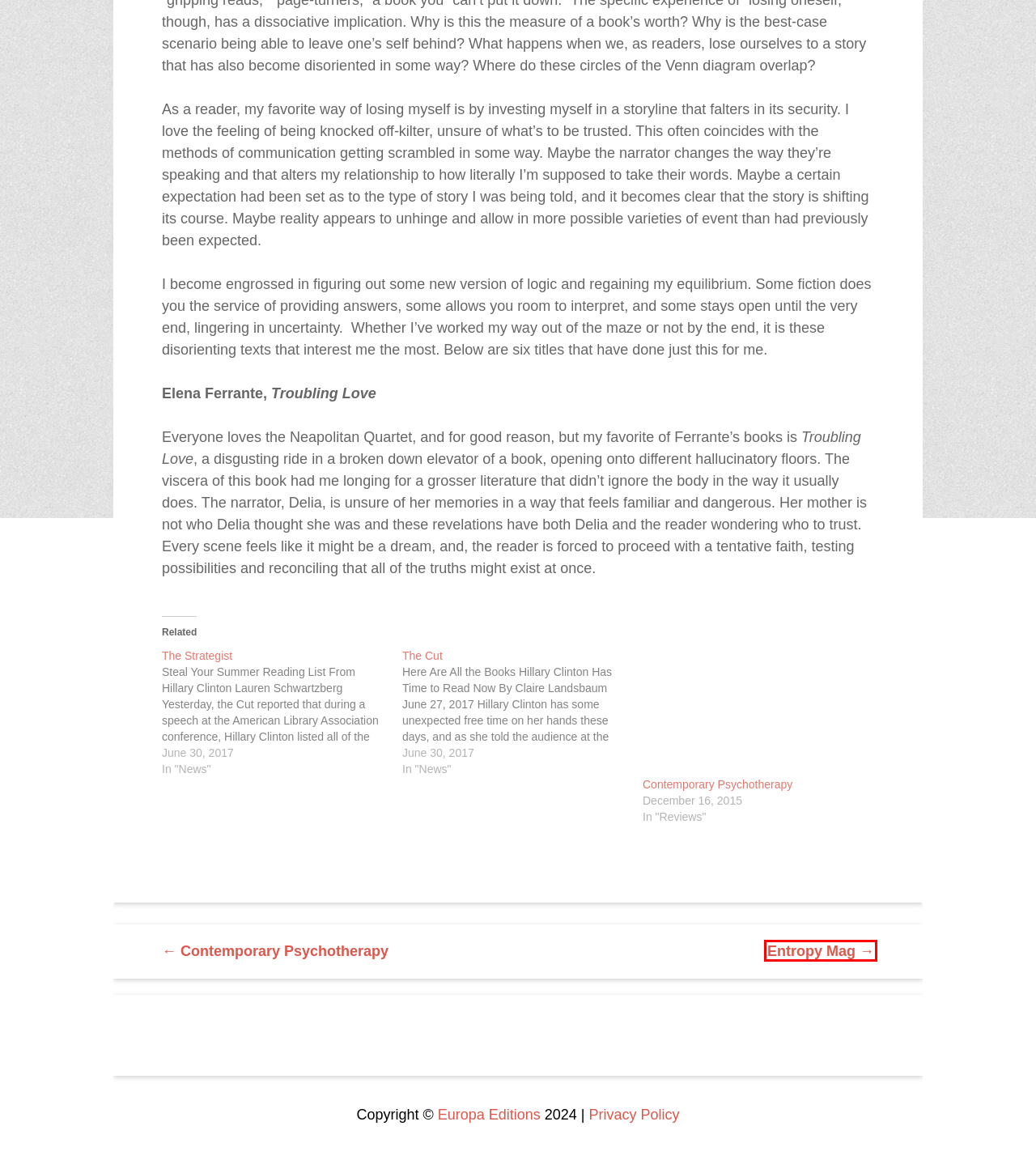You have a screenshot showing a webpage with a red bounding box highlighting an element. Choose the webpage description that best fits the new webpage after clicking the highlighted element. The descriptions are:
A. The Cut | Elena Ferrante
B. Books To Warp Your Sense of Reality ‹ Literary  Hub
C. Europa Editions
D. The Strategist | Elena Ferrante
E. Troubling Love | Elena Ferrante
F. News | Elena Ferrante
G. Contemporary Psychotherapy | Elena Ferrante
H. Entropy Mag | Elena Ferrante

H